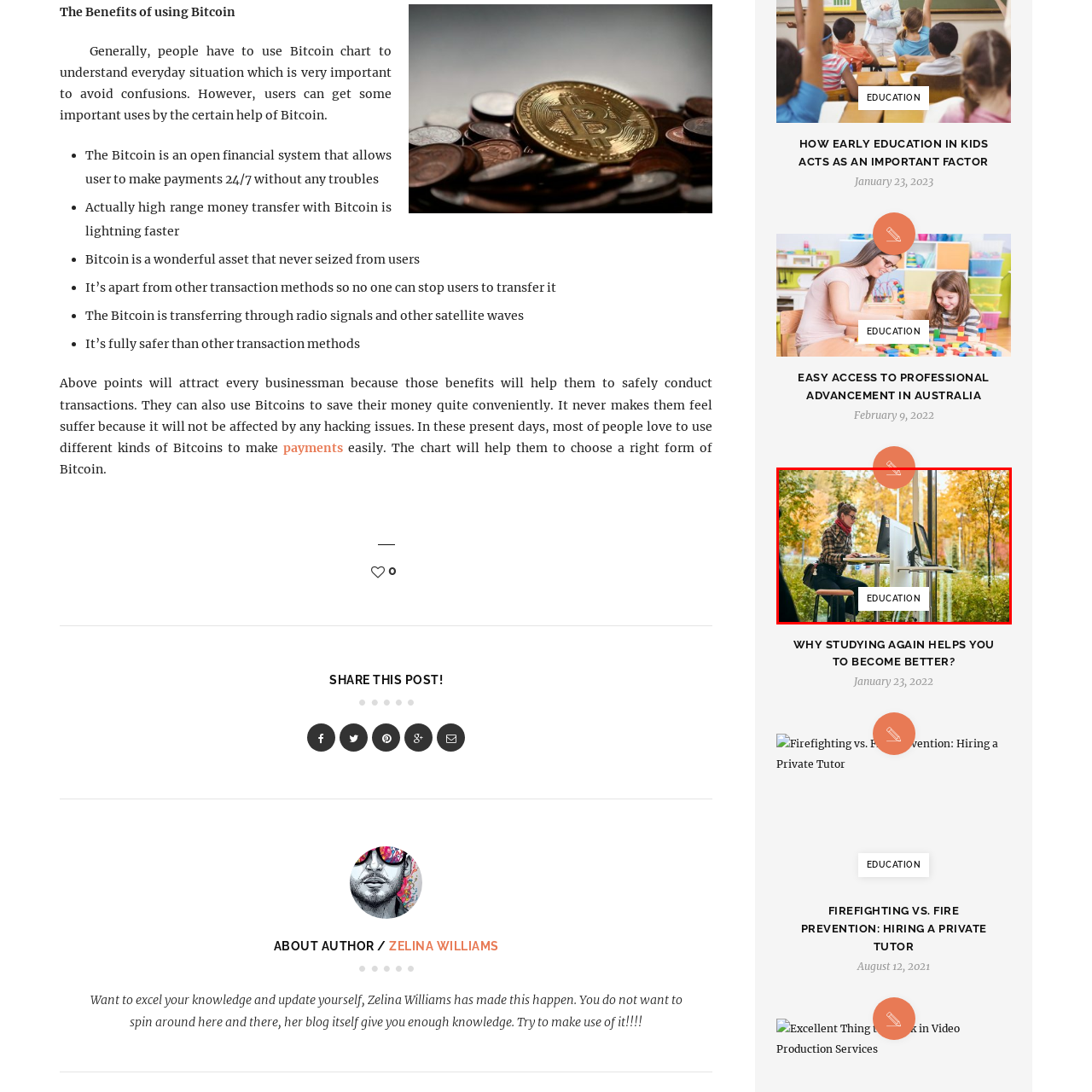Pay attention to the section outlined in red, What is on the table? 
Reply with a single word or phrase.

A few items